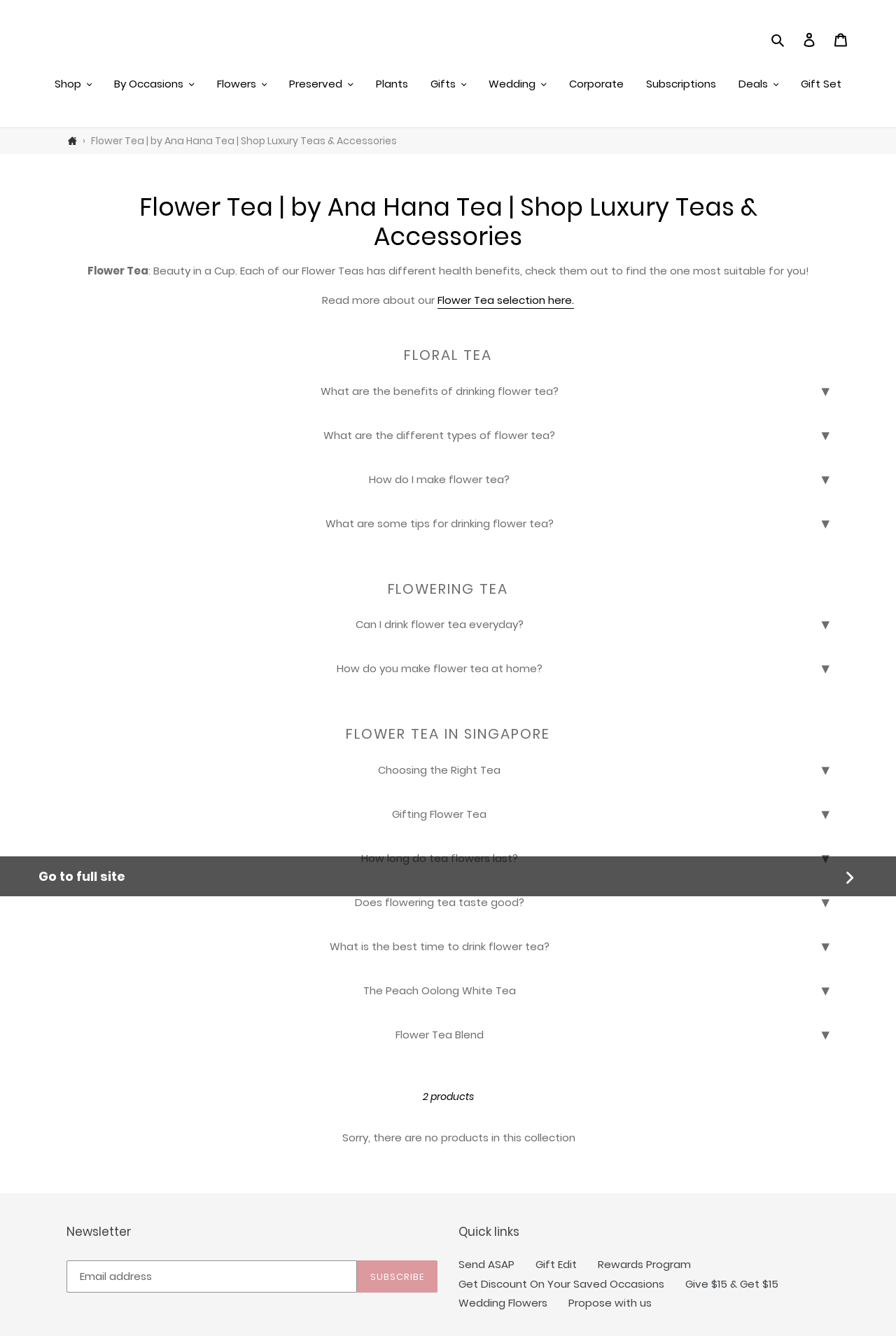Locate the bounding box coordinates of the item that should be clicked to fulfill the instruction: "Shop for luxury teas".

[0.053, 0.057, 0.11, 0.07]